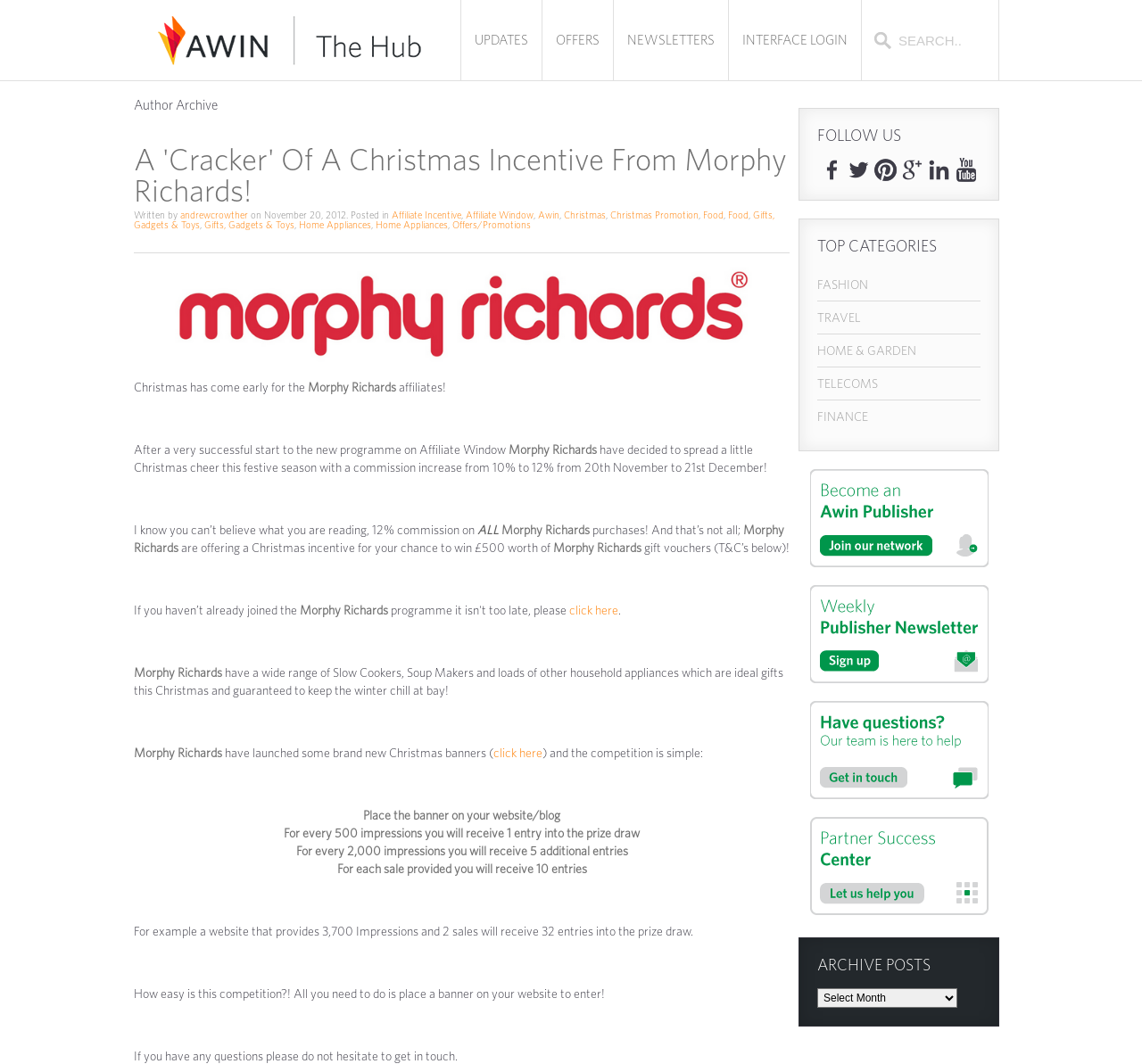Indicate the bounding box coordinates of the clickable region to achieve the following instruction: "Follow the author on social media."

[0.718, 0.148, 0.739, 0.171]